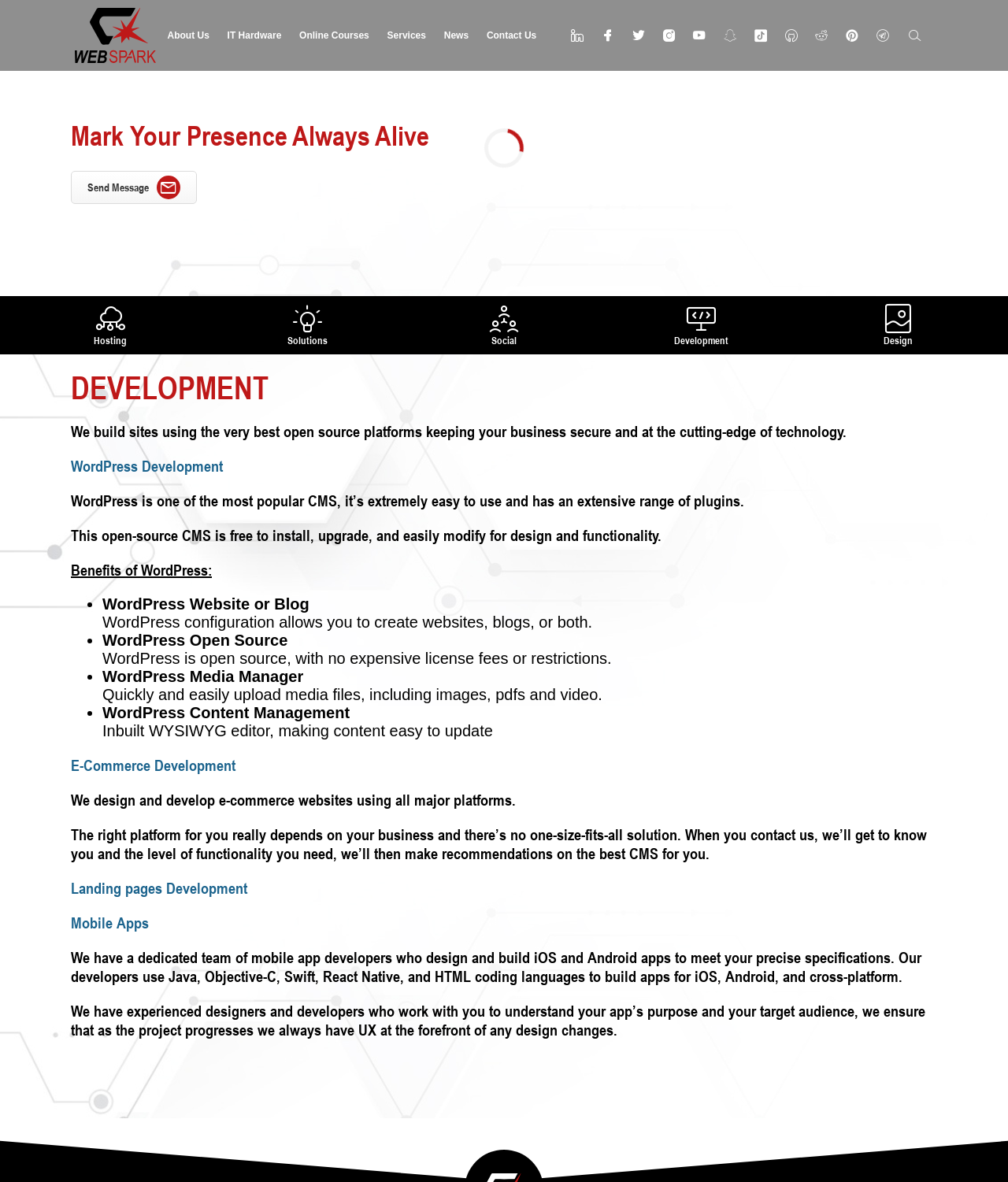Determine the bounding box coordinates for the HTML element mentioned in the following description: "alt="Logo"". The coordinates should be a list of four floats ranging from 0 to 1, represented as [left, top, right, bottom].

[0.074, 0.044, 0.154, 0.053]